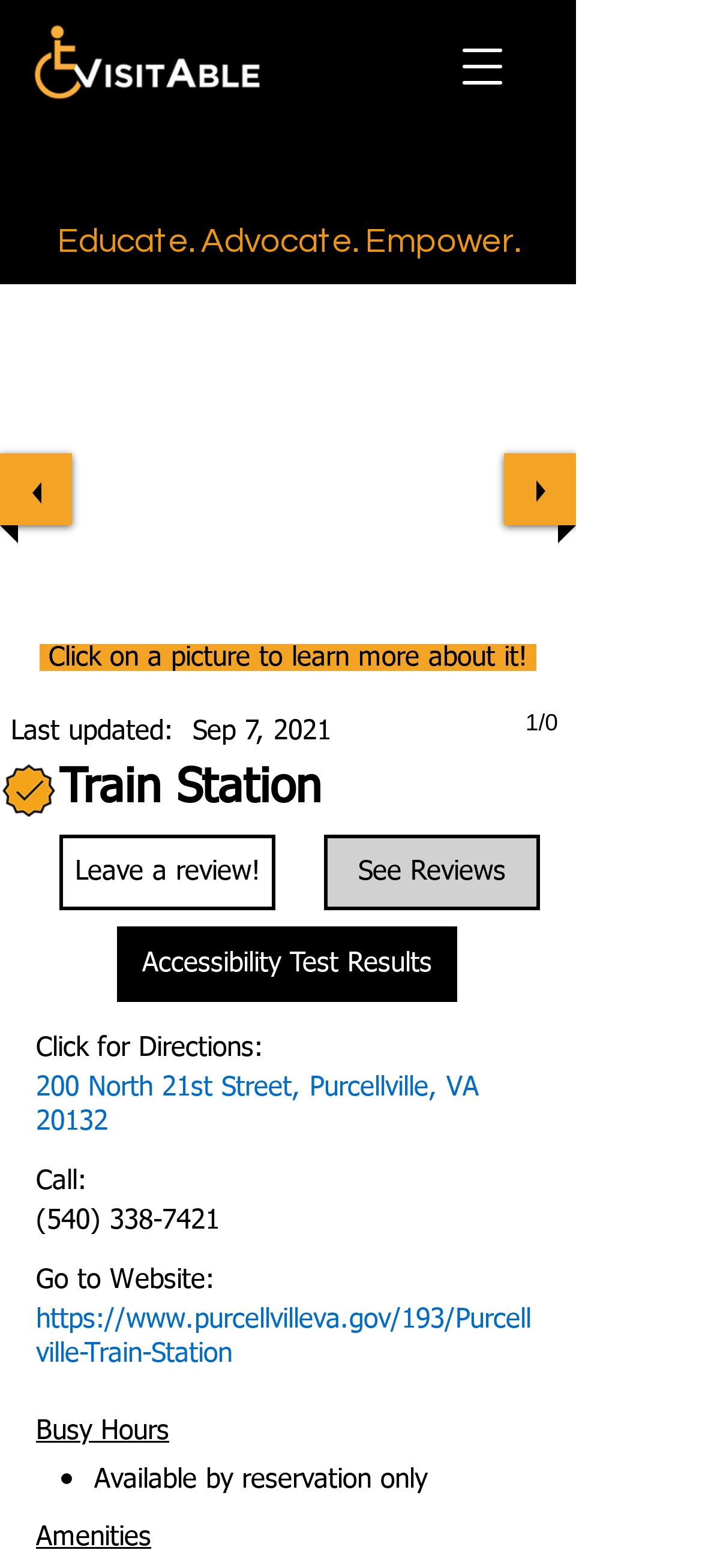Identify the bounding box coordinates for the UI element described by the following text: "aria-label="next"". Provide the coordinates as four float numbers between 0 and 1, in the format [left, top, right, bottom].

[0.718, 0.289, 0.821, 0.335]